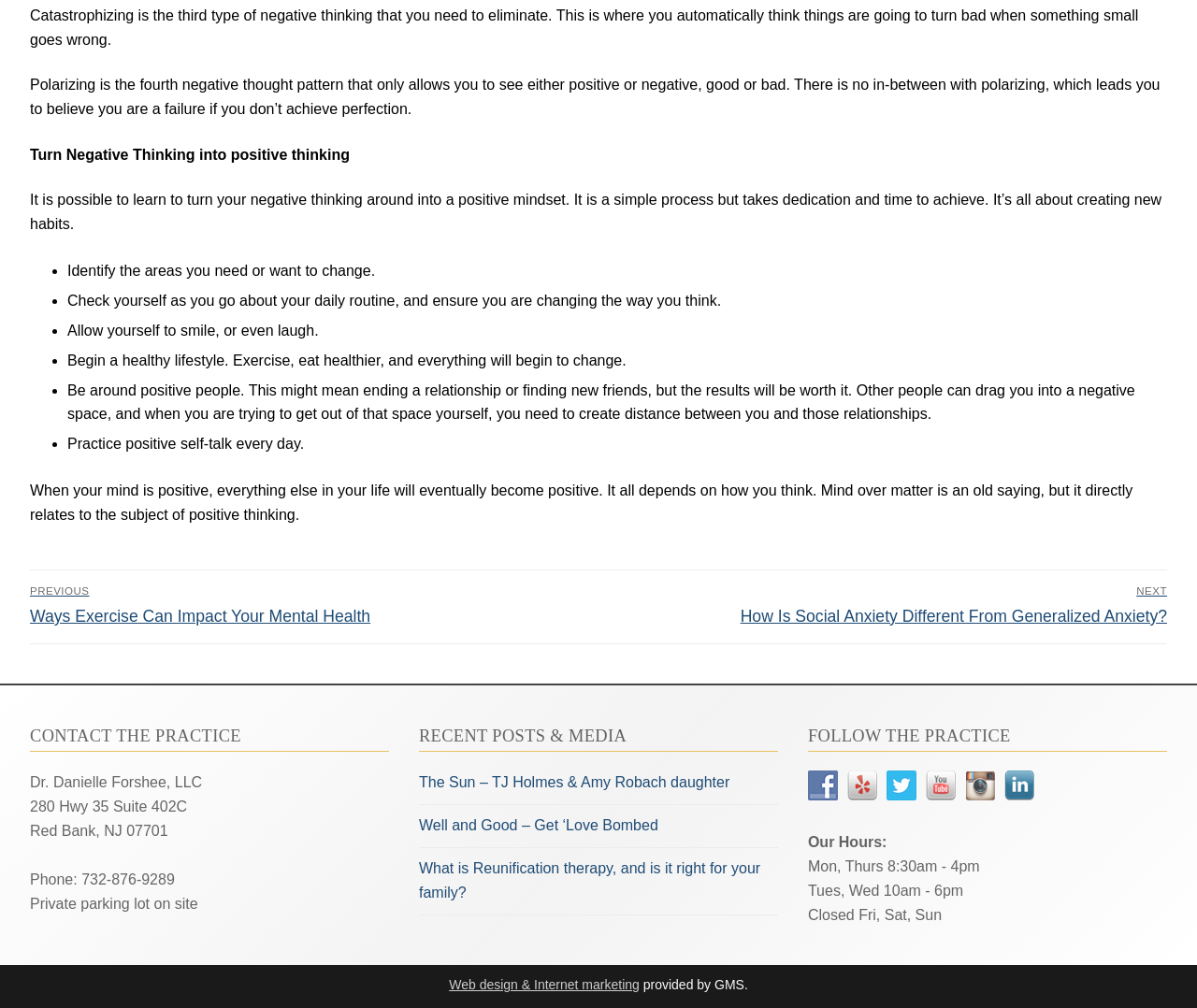Please provide a detailed answer to the question below based on the screenshot: 
What is the fourth negative thought pattern?

According to the text, 'Polarizing is the fourth negative thought pattern that only allows you to see either positive or negative, good or bad. There is no in-between with polarizing, which leads you to believe you are a failure if you don’t achieve perfection.'